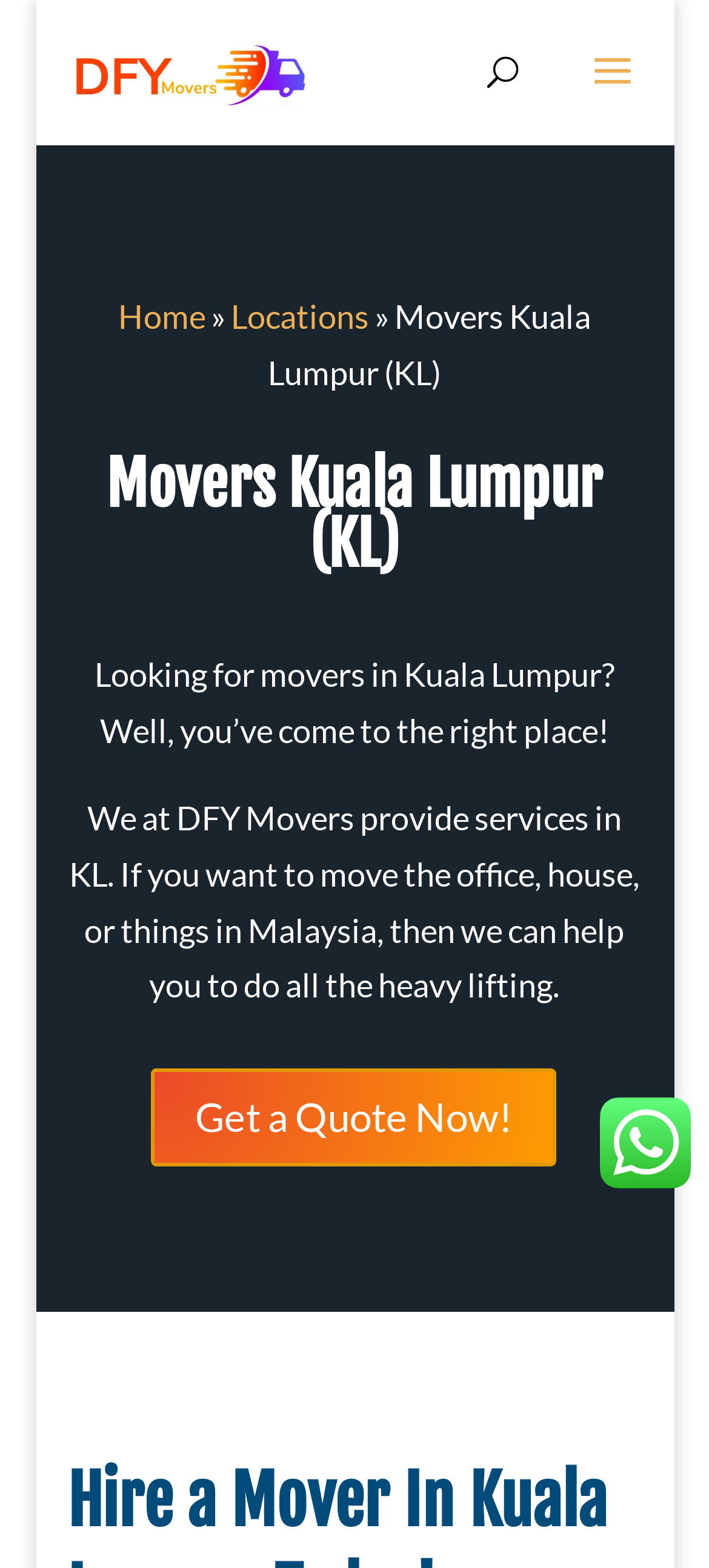Is there a way to contact DFY Movers directly?
Give a single word or phrase answer based on the content of the image.

WhatsApp